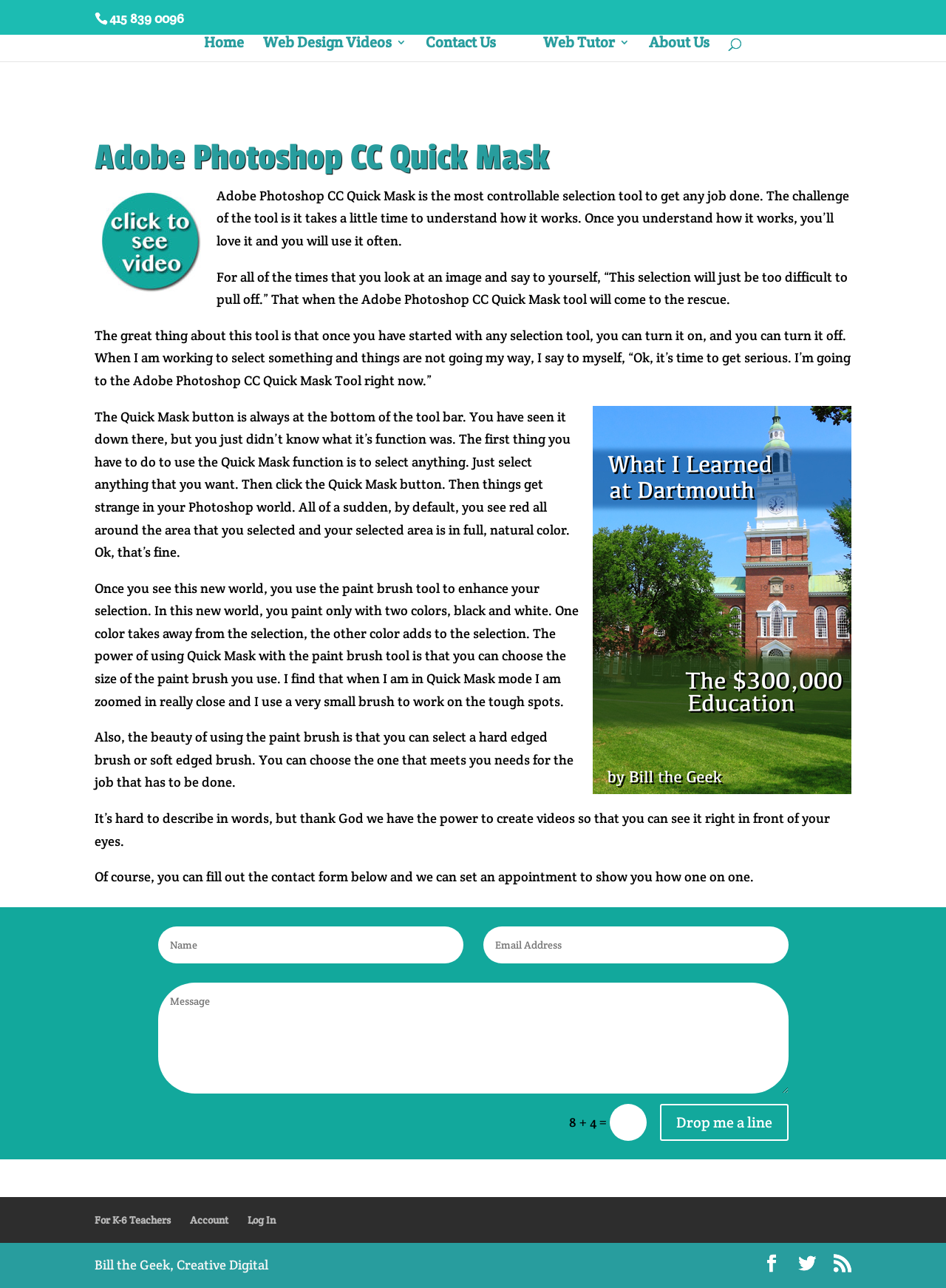Observe the image and answer the following question in detail: What is the phone number at the top of the page?

I found the phone number by looking at the top of the page, where I saw a static text element with the phone number '415 839 0096'.